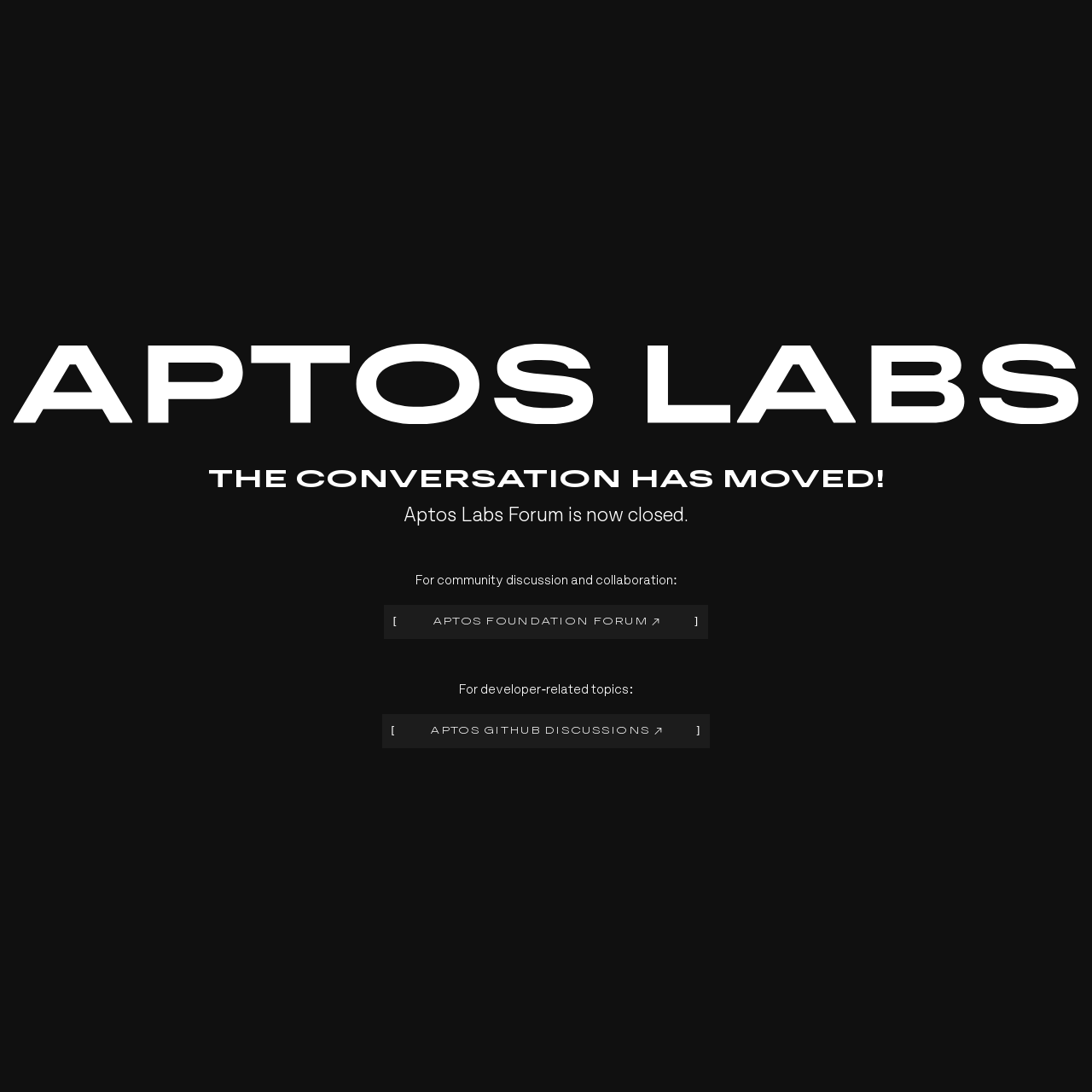Provide a brief response using a word or short phrase to this question:
Where can users go for community discussion and collaboration?

Aptos Foundation Forum